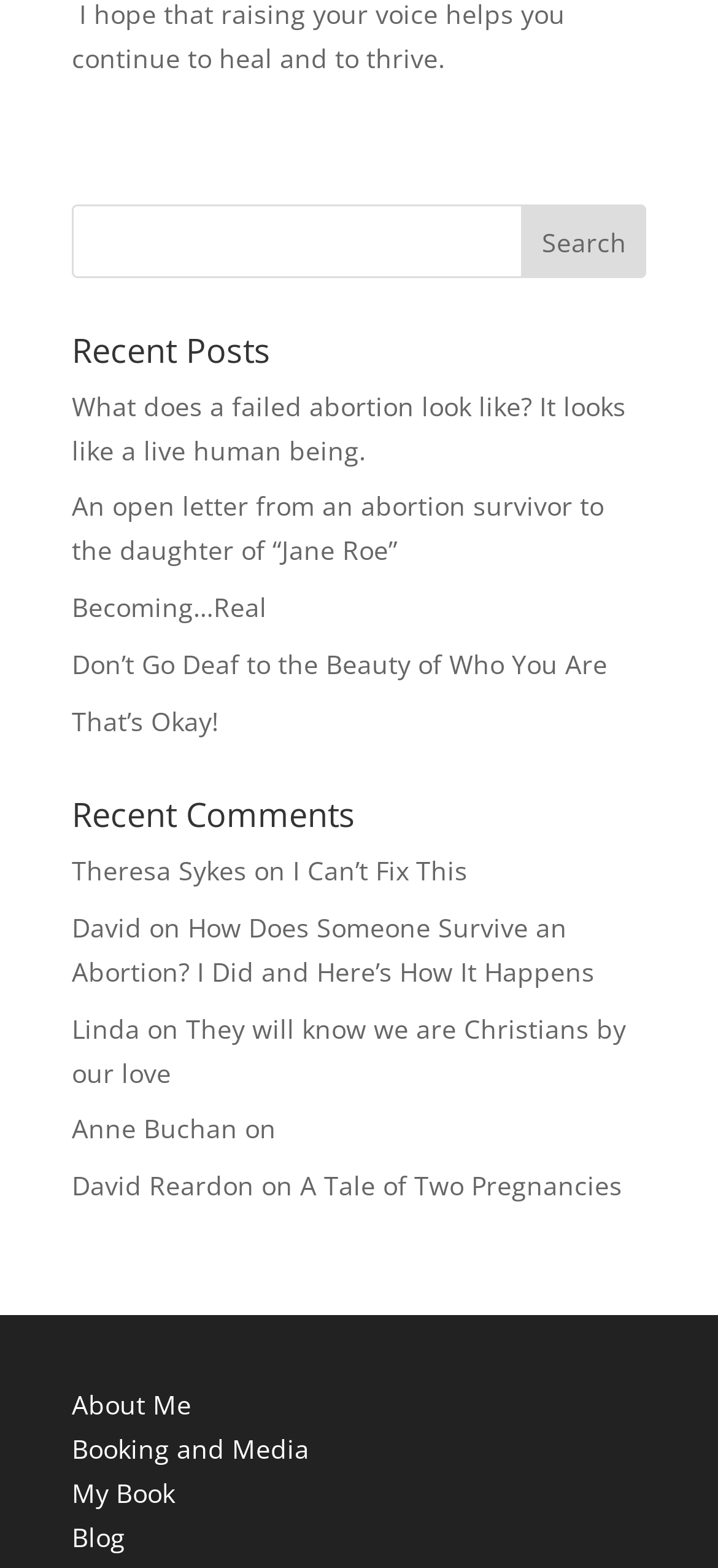What is the 'Recent Posts' section?
Give a detailed response to the question by analyzing the screenshot.

The 'Recent Posts' section is a heading that precedes a list of links with descriptive text. This section appears to showcase a list of recent blog posts or articles on the website.